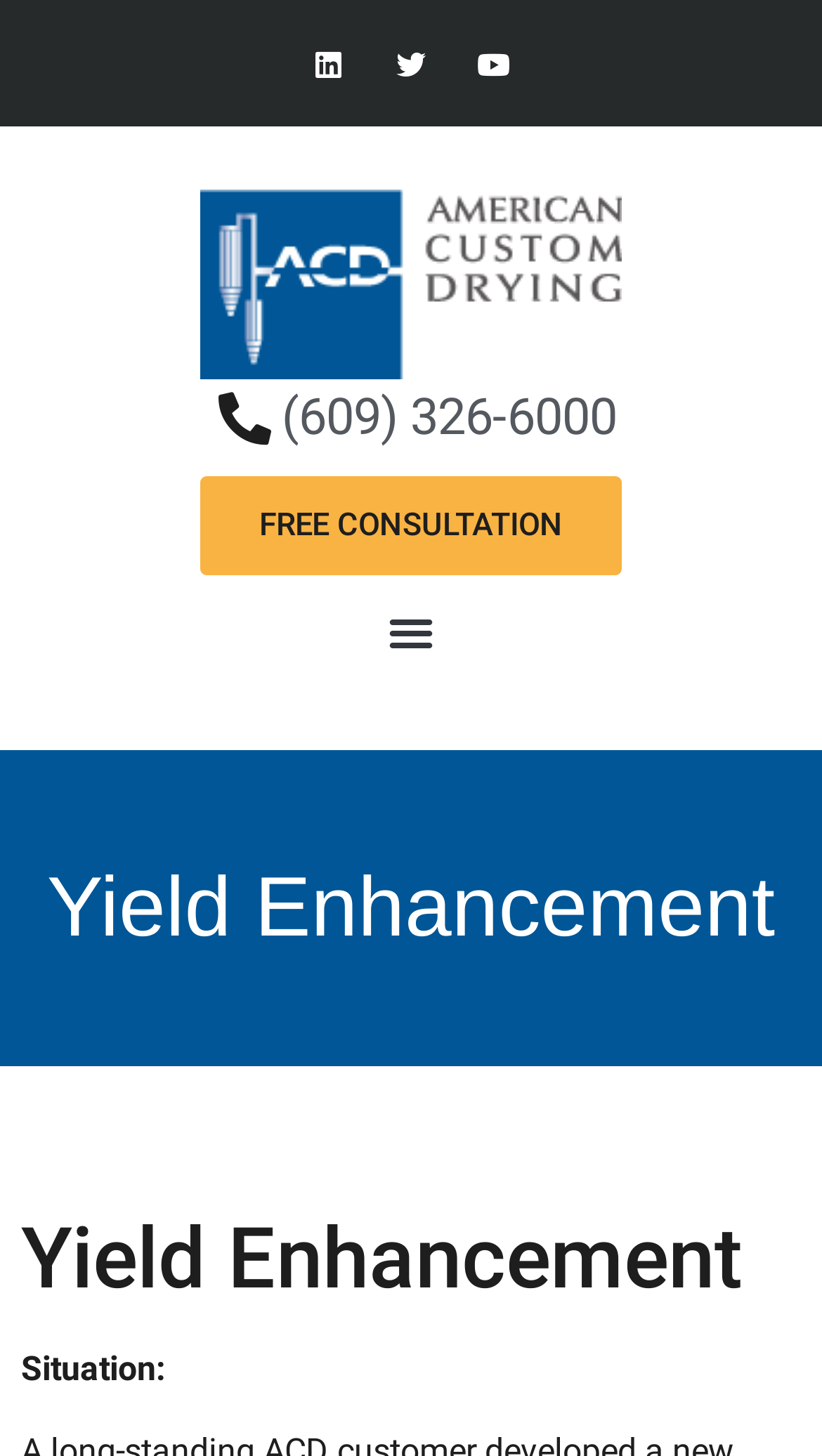Describe every aspect of the webpage comprehensively.

The webpage is about Yield Enhancement, specifically American Custom Drying. At the top left corner, there is a logo of the company, accompanied by three social media links: LinkedIn, Twitter, and YouTube, aligned horizontally. Below the logo, there is a phone number, (609) 326-6000, and a call-to-action button, "FREE CONSULTATION", both positioned at the top center of the page. 

On the top right corner, there is a menu toggle button. The main heading, "Yield Enhancement", is prominently displayed at the top center of the page, with a secondary heading of the same title at the bottom center. 

Below the main heading, there is a section titled "Situation:", which appears to be the start of the main content.